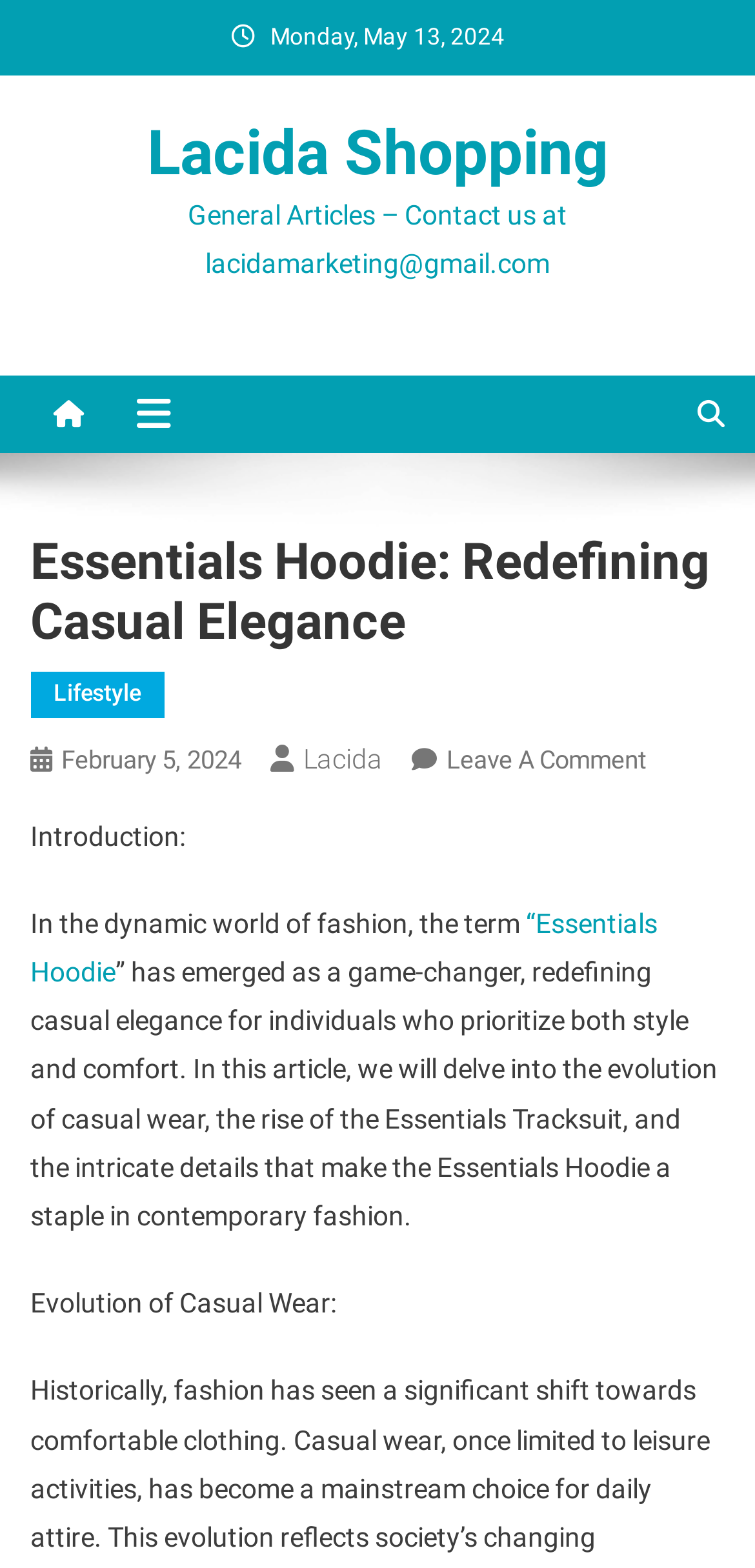What is the email address for contact?
Make sure to answer the question with a detailed and comprehensive explanation.

The email address for contact can be found at the top of the webpage, where it says 'General Articles – Contact us at lacidamarketing@gmail.com'.